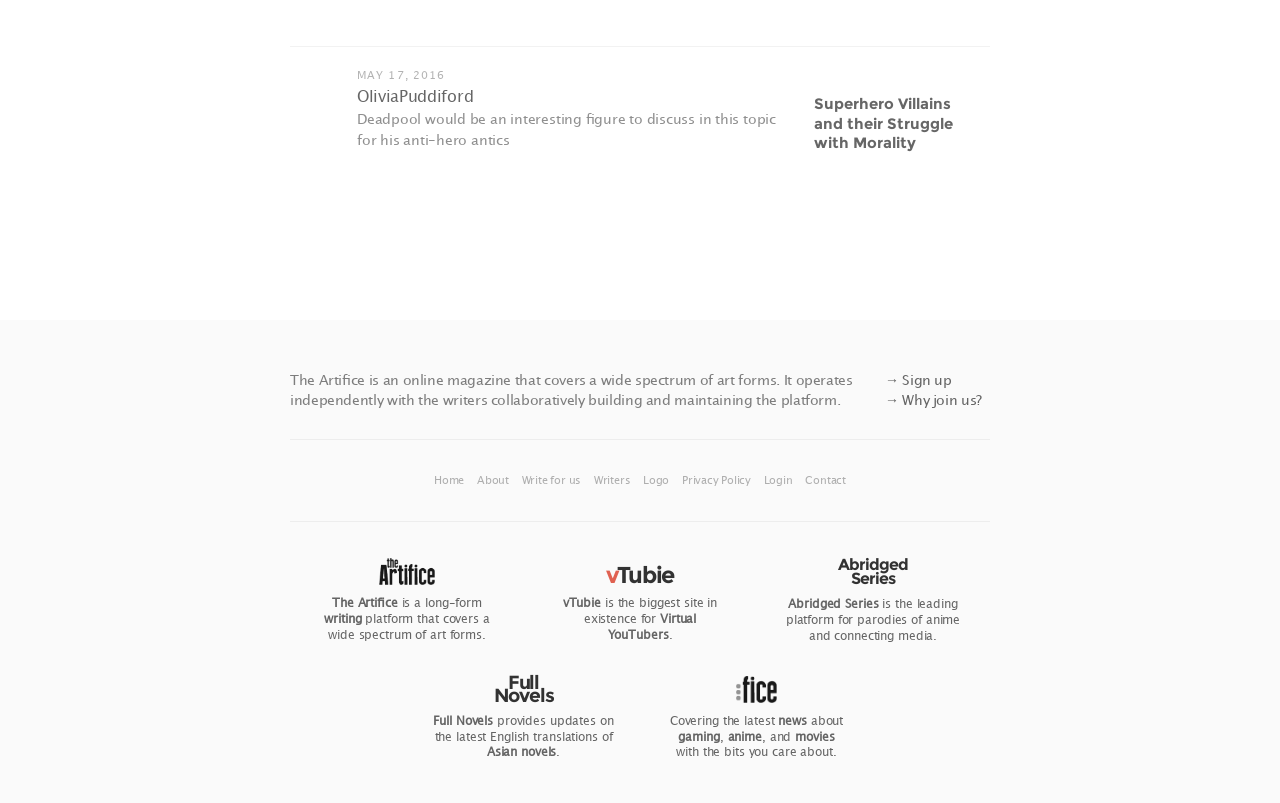Use one word or a short phrase to answer the question provided: 
What is the topic of the article mentioned in the gridcell?

Superhero Villains and their Struggle with Morality